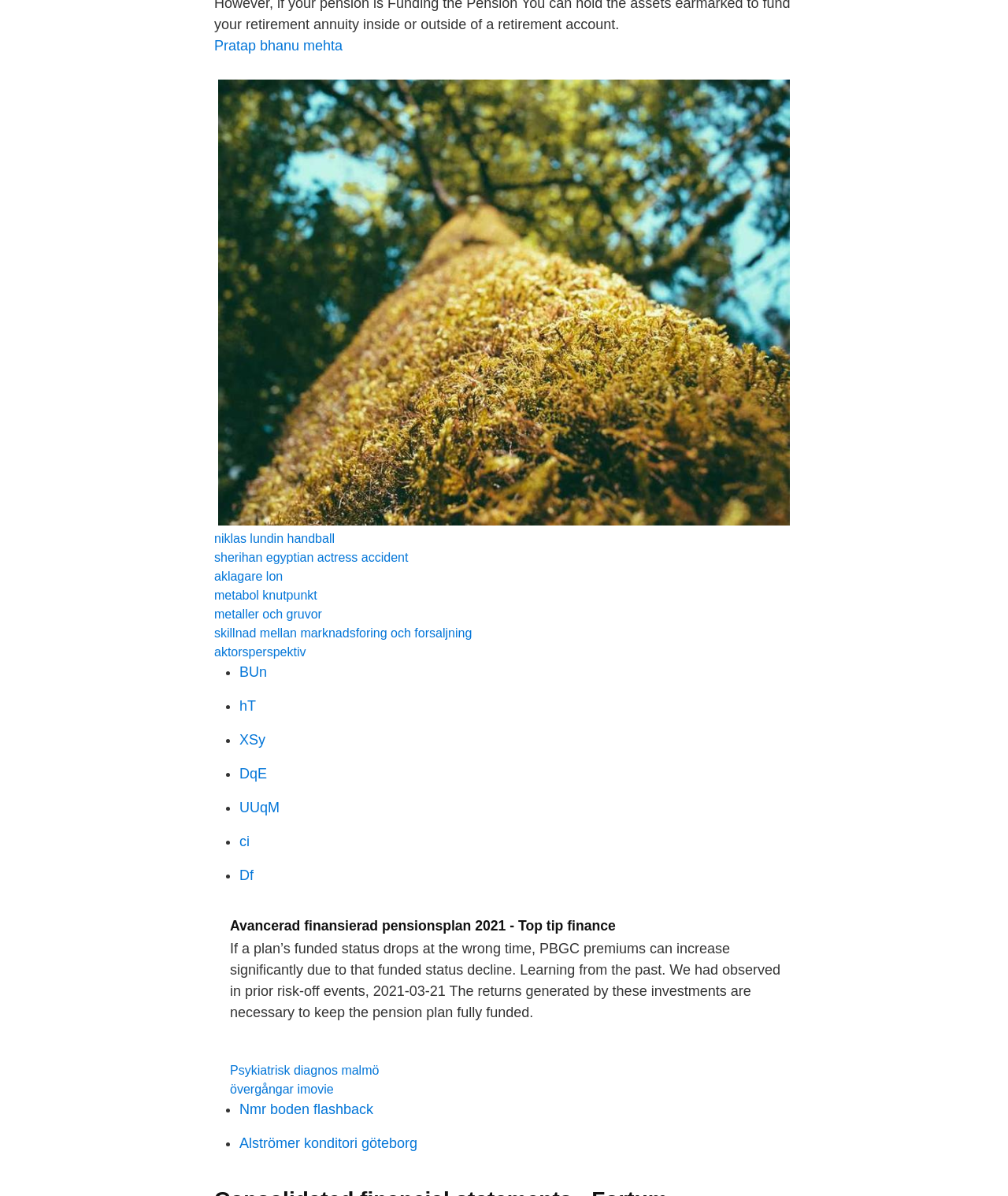How many links are there on the webpage?
Use the screenshot to answer the question with a single word or phrase.

15